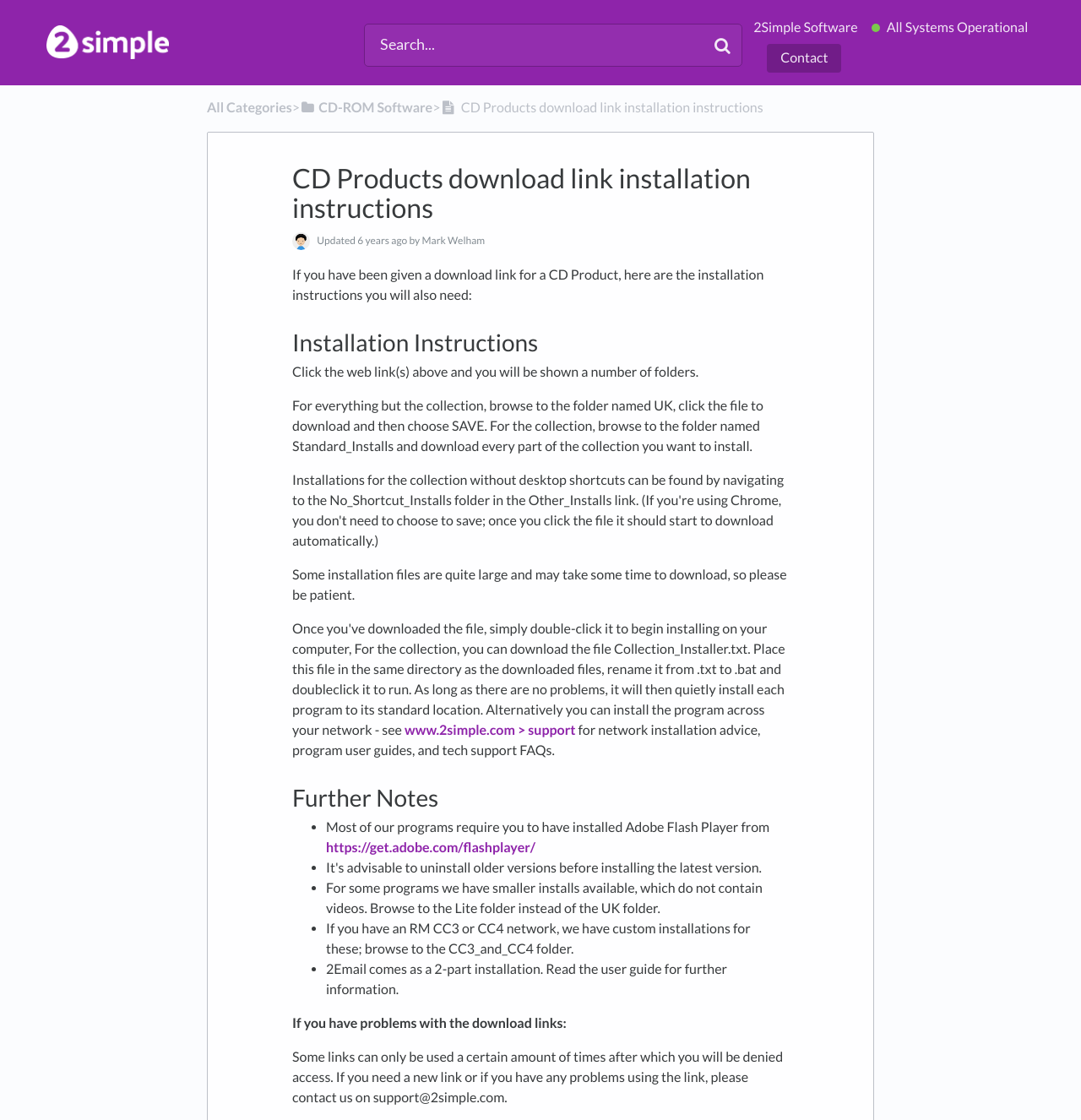Based on the description "https://get.adobe.com/flashplayer/", find the bounding box of the specified UI element.

[0.302, 0.75, 0.495, 0.764]